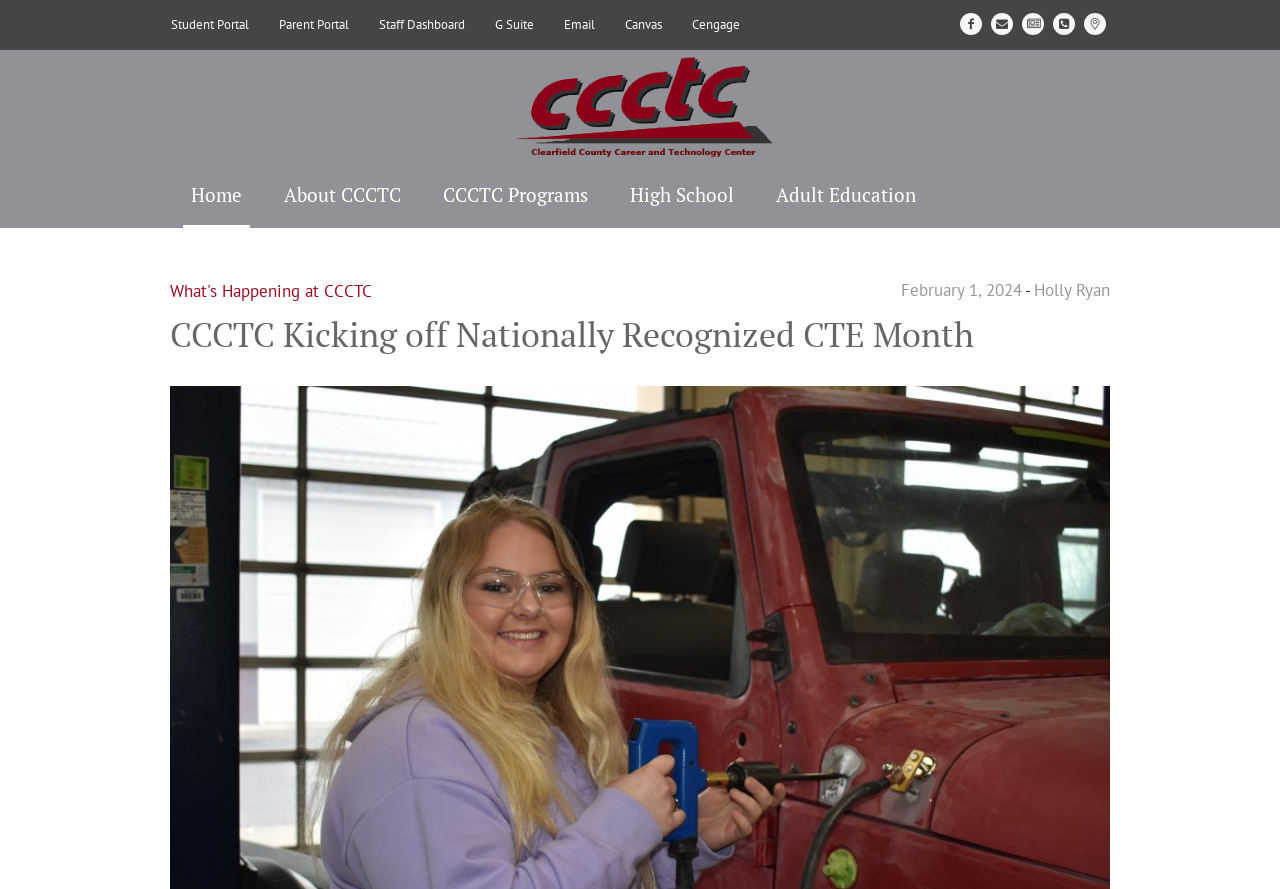Analyze and describe the webpage in a detailed narrative.

The webpage is about CCCTC (Center for Career and Technical Education) celebrating National Career and Technical Education (CTE) Month in February. 

At the top right corner, there are five social media links represented by icons. Below these icons, there are six links: Student Portal, Parent Portal, Staff Dashboard, G Suite, Email, and Canvas, which are aligned horizontally. 

To the right of these links, there is a CCCTC logo image. 

Below the logo, there is a navigation menu with seven links: Home, About CCCTC, CCCTC Programs, High School, Adult Education, Student Services, and Apply Now. These links are also aligned horizontally.

On the left side of the page, there is a section with a heading "CCCTC Kicking off Nationally Recognized CTE Month". Below this heading, there is a link "What's Happening at CCCTC". 

On the right side of the page, there is a section with a date "February 1, 2024" and a link "Holly Ryan" below it.